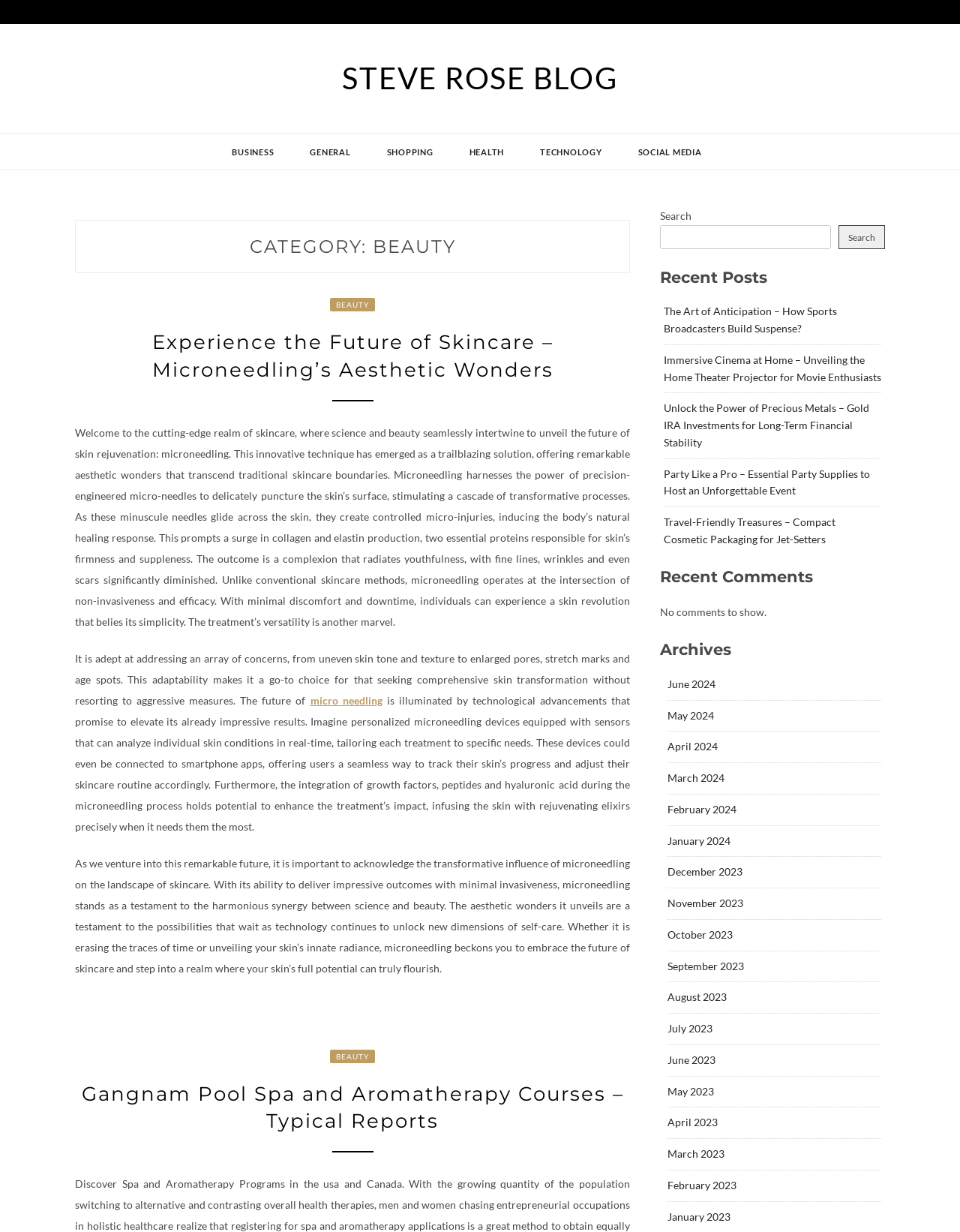Please indicate the bounding box coordinates for the clickable area to complete the following task: "Click on the 'Contact Us' link". The coordinates should be specified as four float numbers between 0 and 1, i.e., [left, top, right, bottom].

None